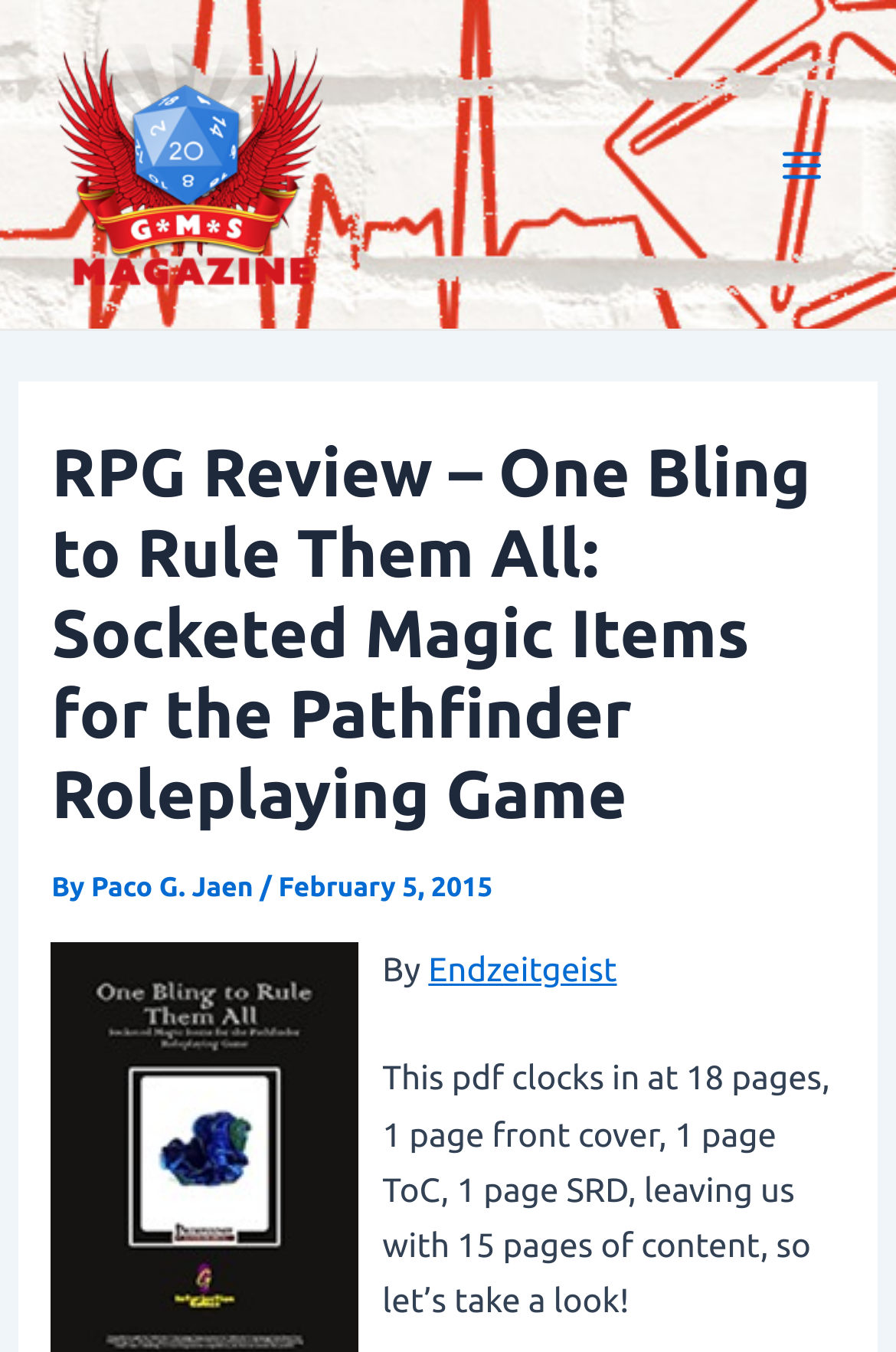Give a concise answer using only one word or phrase for this question:
Who is the author of the review?

Paco G. Jaen and Endzeitgeist